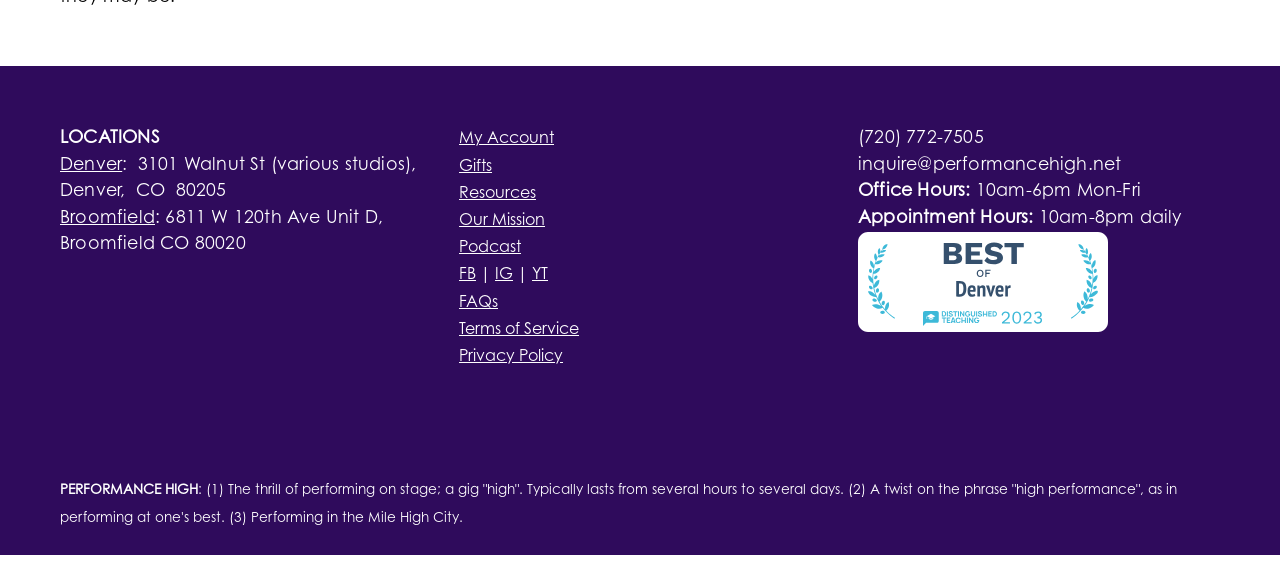What is the purpose of the link 'DistinguishedTeaching.com'?
Refer to the image and answer the question using a single word or phrase.

Unknown